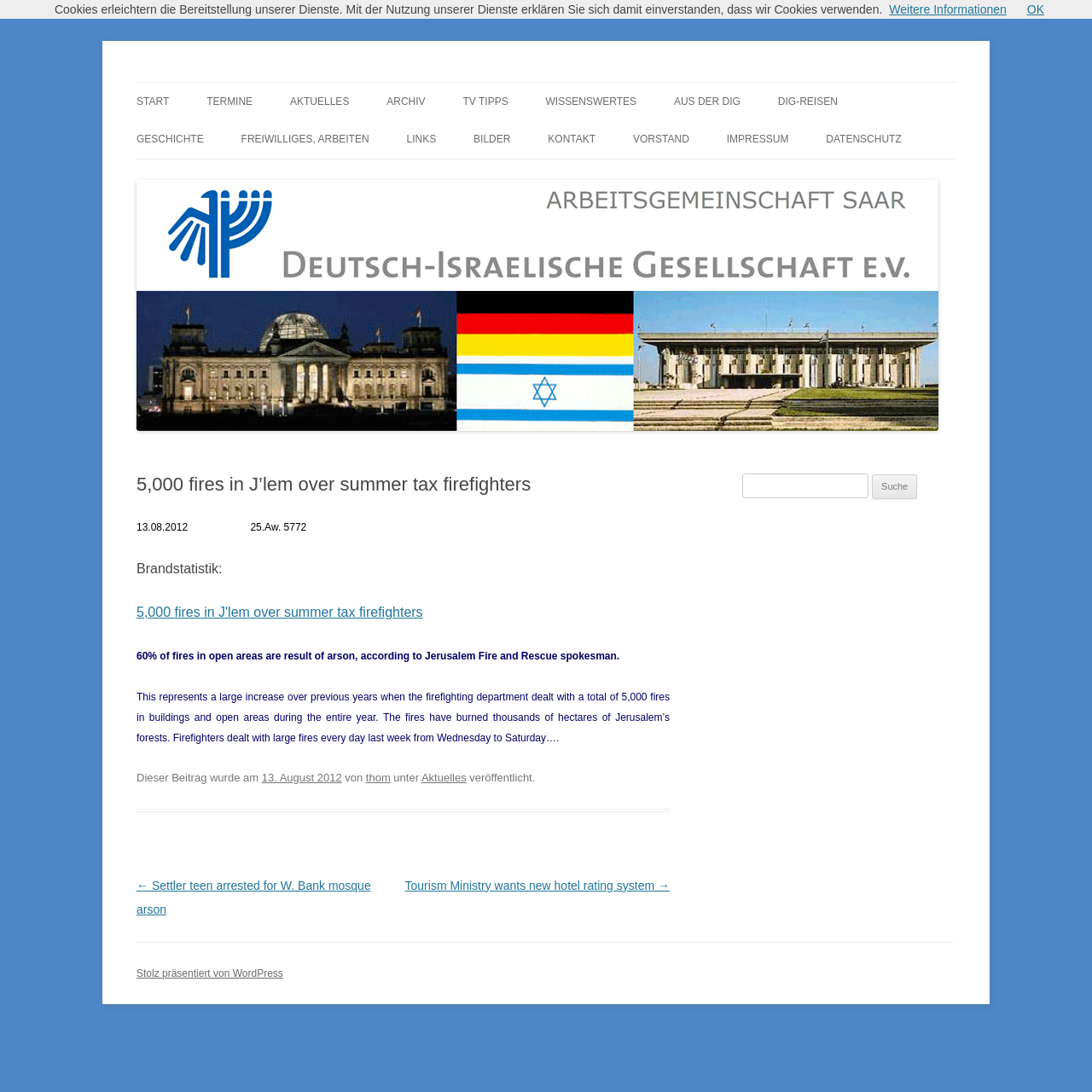Show the bounding box coordinates of the element that should be clicked to complete the task: "Listen to the podcast episode".

None